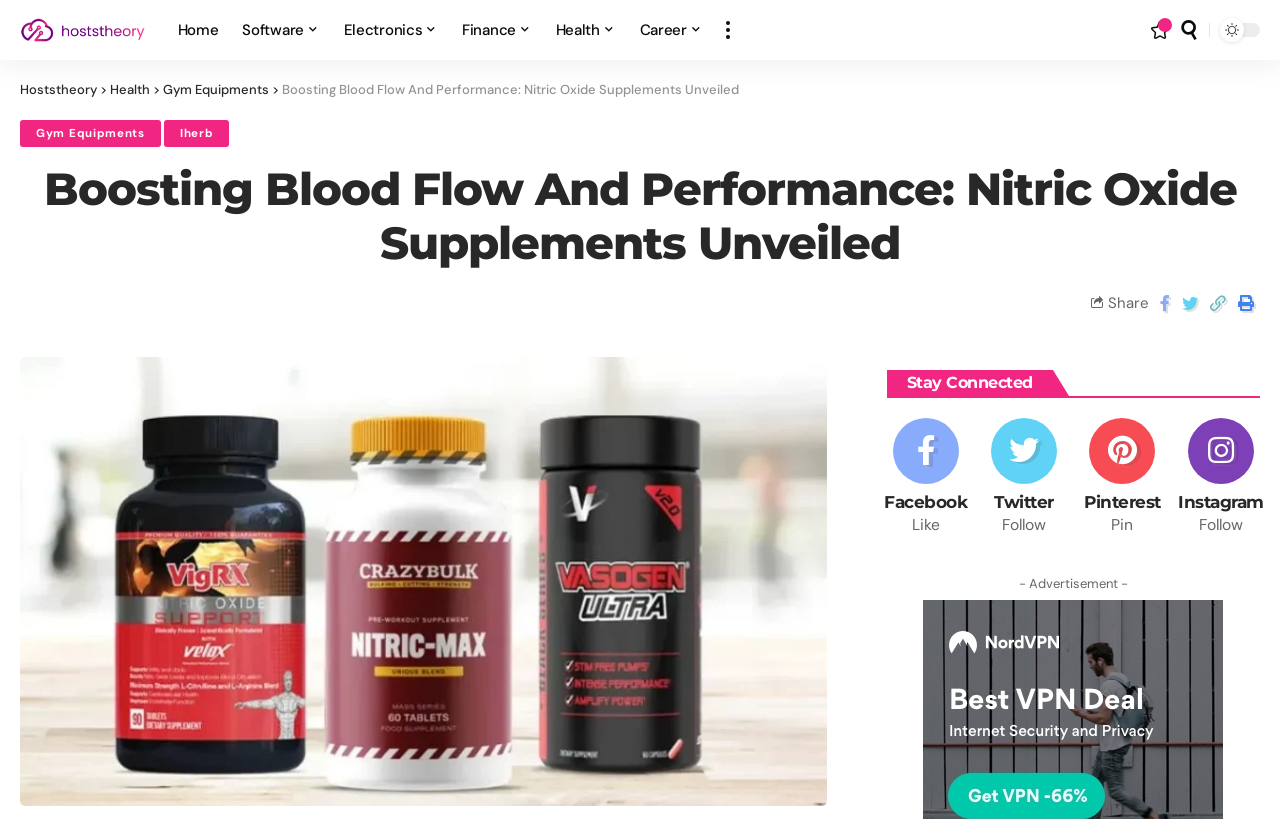Illustrate the webpage's structure and main components comprehensively.

The webpage is about Nitric Oxide supplements, focusing on boosting energy and stamina. At the top left, there is a logo image and a link to "Hoststheory". A navigation menu is located at the top center, containing links to "Home", "Software", "Electronics", "Finance", "Health", and "Career". 

Below the navigation menu, there is a header section with links to "Hoststheory", "Health", and "Gym Equipments". The main title of the page, "Boosting Blood Flow And Performance: Nitric Oxide Supplements Unveiled", is displayed prominently in this section. 

On the left side, there are two links to "Gym Equipments" and "Iherb". A large image of a nitric oxide supplement is placed below the header section, taking up most of the left side of the page. 

On the right side, there is a section with social media links, including "Facebook", "Twitter", "Pinterest", and "Instagram", each accompanied by a "Like" or "Follow" button. 

At the bottom of the page, there is an advertisement section with a heading and a link. Overall, the webpage is organized with clear sections and headings, making it easy to navigate and find relevant information about Nitric Oxide supplements.